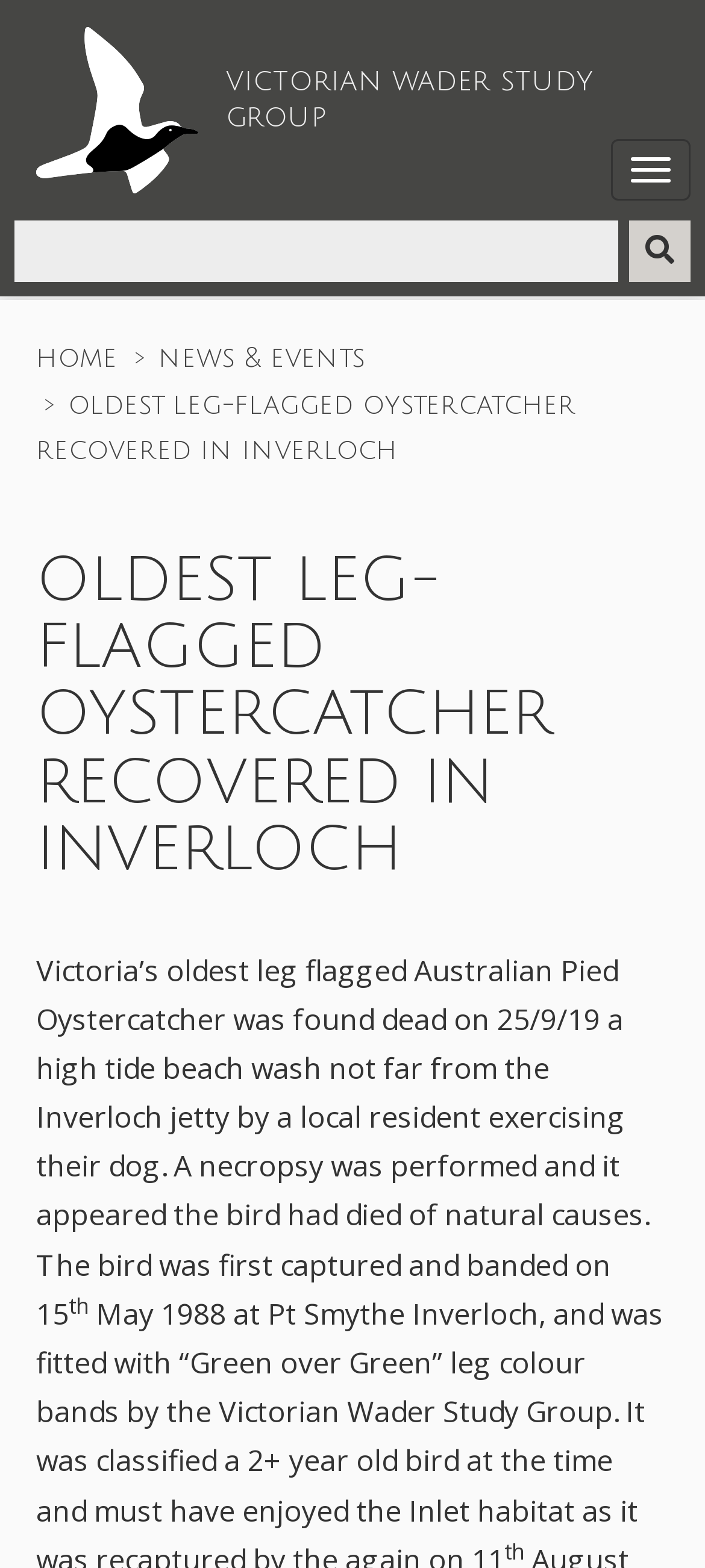Mark the bounding box of the element that matches the following description: "Victorian Wader Study Group".

[0.0, 0.0, 1.0, 0.123]